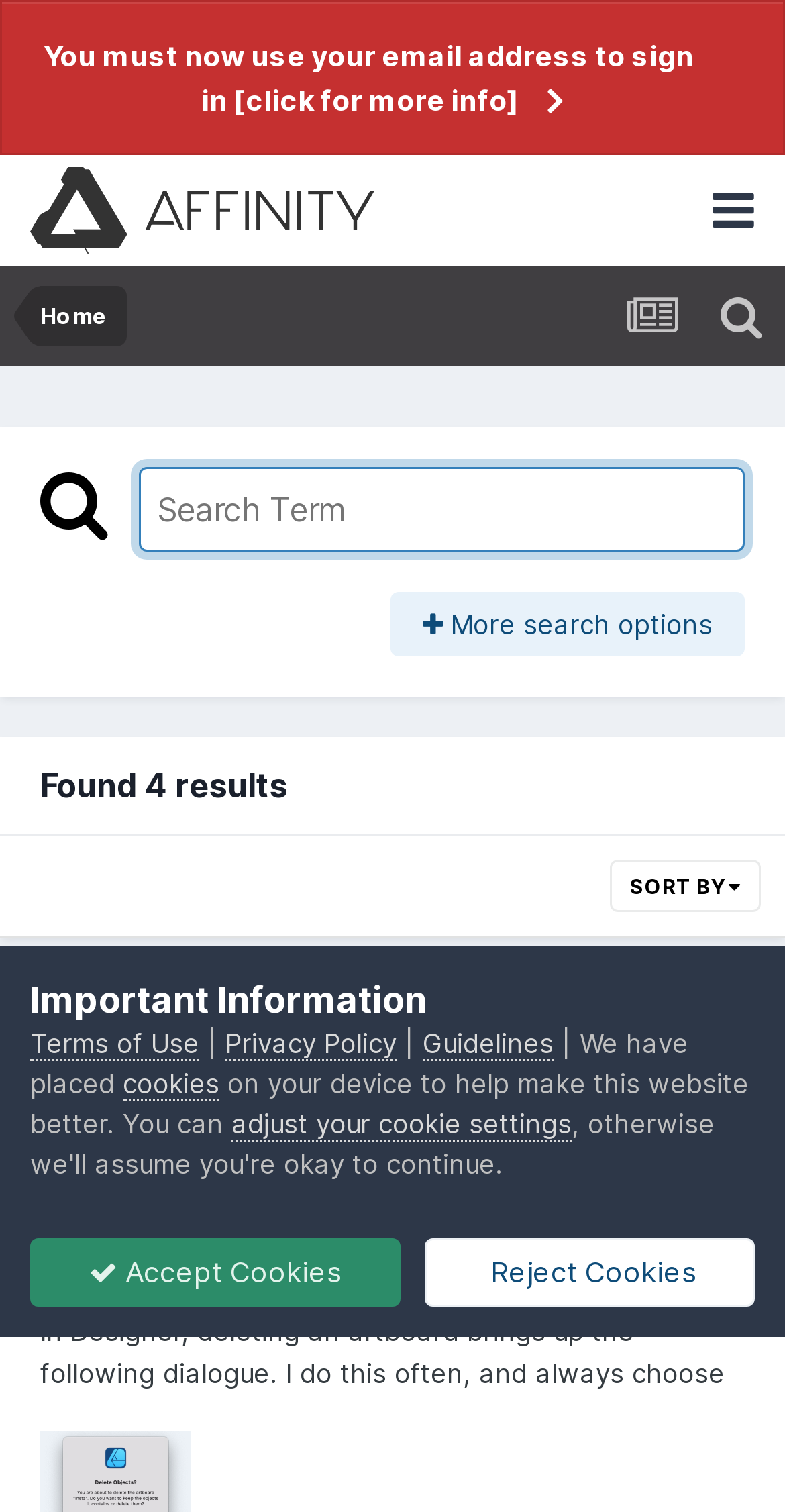Please specify the bounding box coordinates of the area that should be clicked to accomplish the following instruction: "View the topic 'Delete artboard - delete contents? 'don't ask again' checkbox'". The coordinates should consist of four float numbers between 0 and 1, i.e., [left, top, right, bottom].

[0.051, 0.724, 0.949, 0.788]